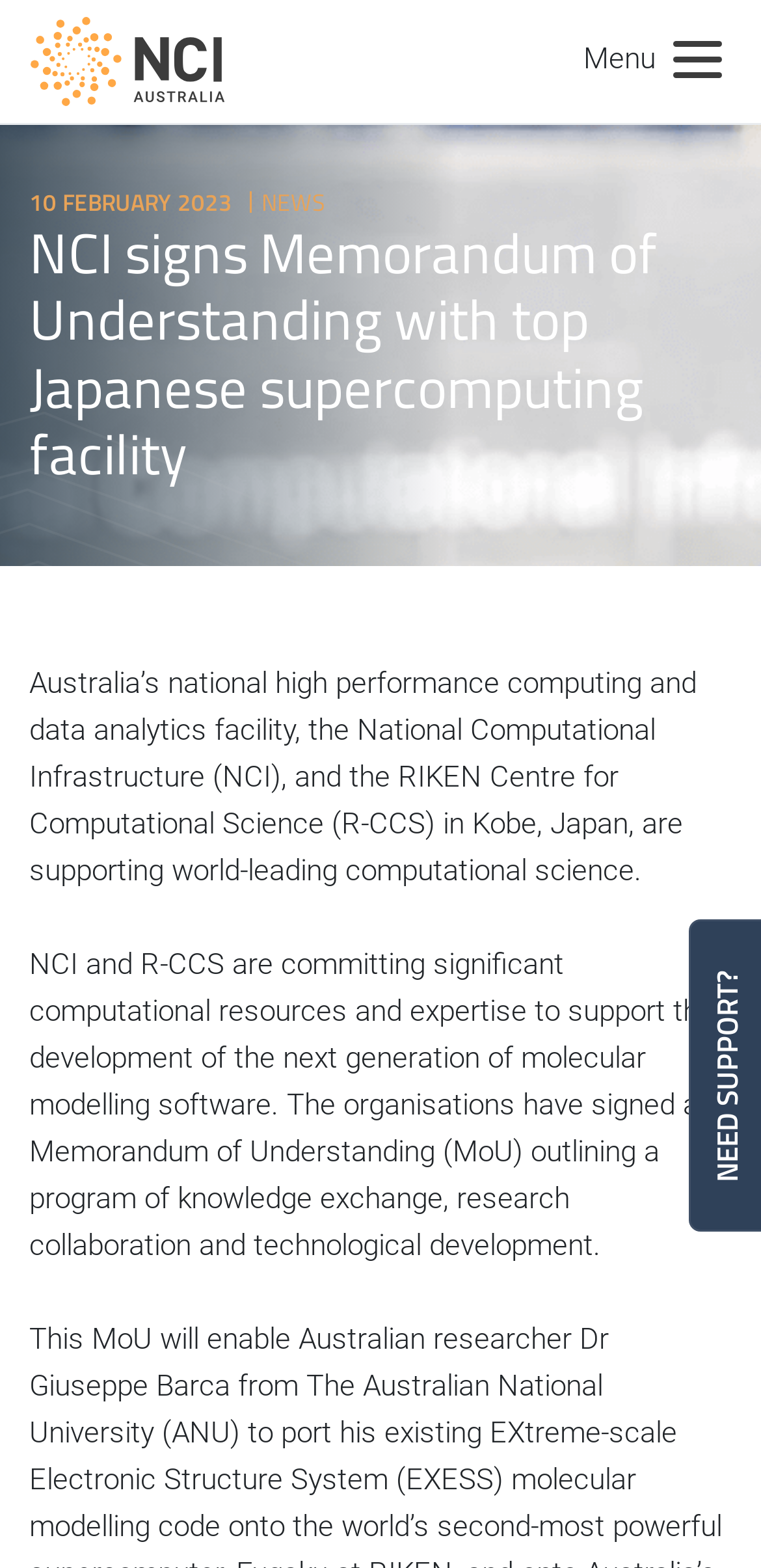Answer the question with a single word or phrase: 
What is the topic of the news article?

Computational science